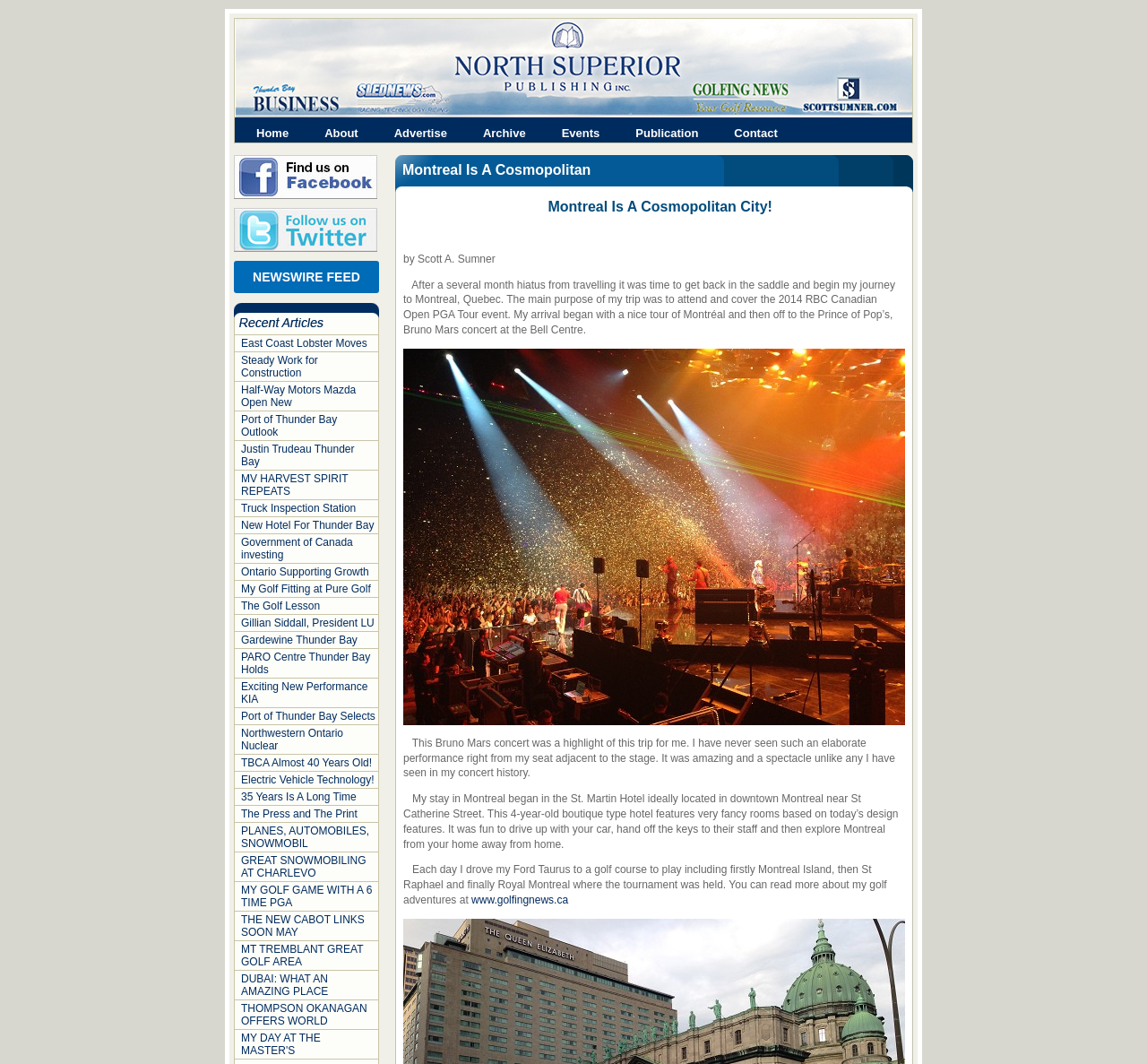Find the bounding box coordinates of the element's region that should be clicked in order to follow the given instruction: "Visit the website www.golfingnews.ca". The coordinates should consist of four float numbers between 0 and 1, i.e., [left, top, right, bottom].

[0.411, 0.84, 0.495, 0.852]